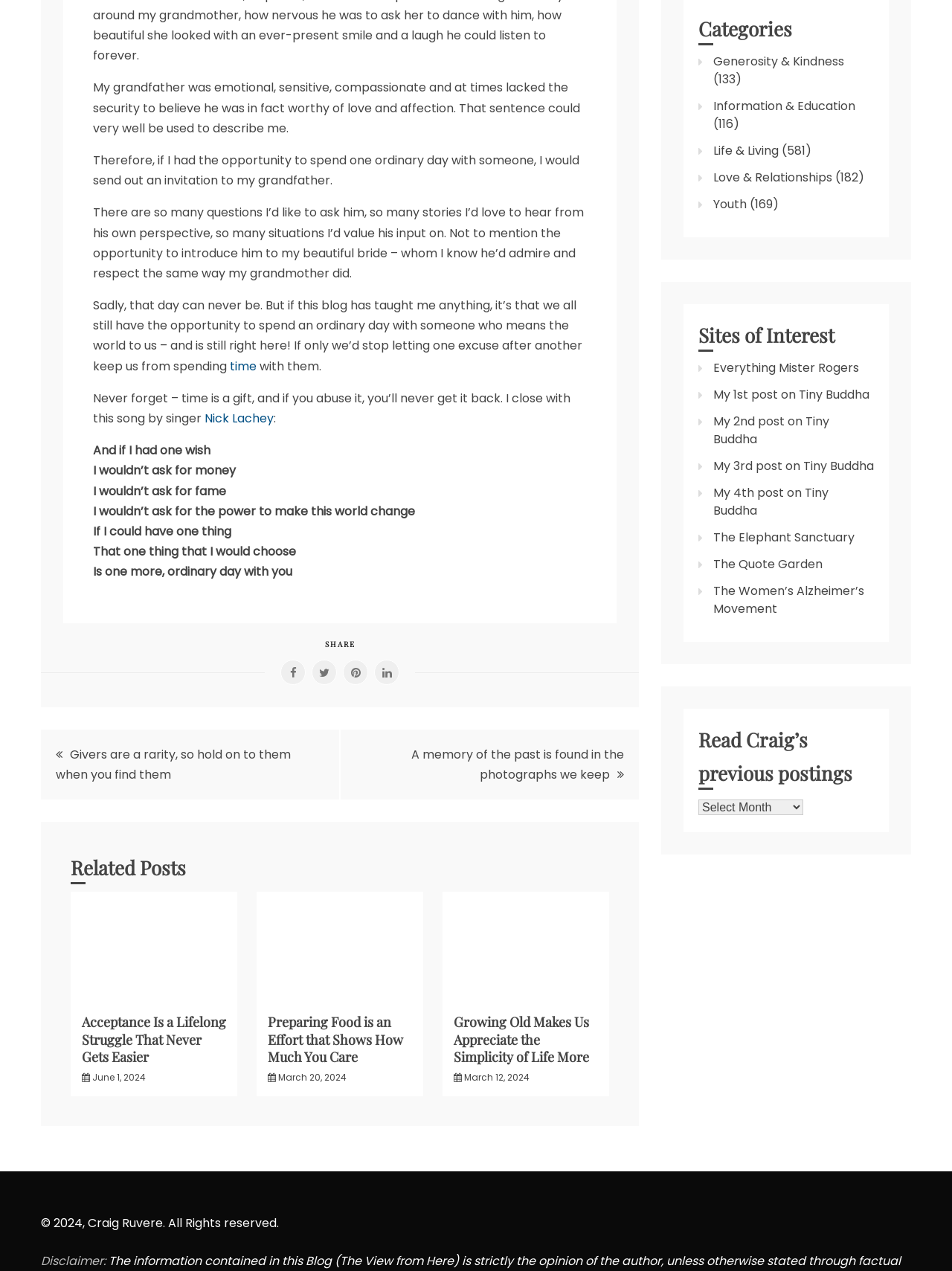Locate and provide the bounding box coordinates for the HTML element that matches this description: "The Women’s Alzheimer’s Movement".

[0.749, 0.458, 0.908, 0.486]